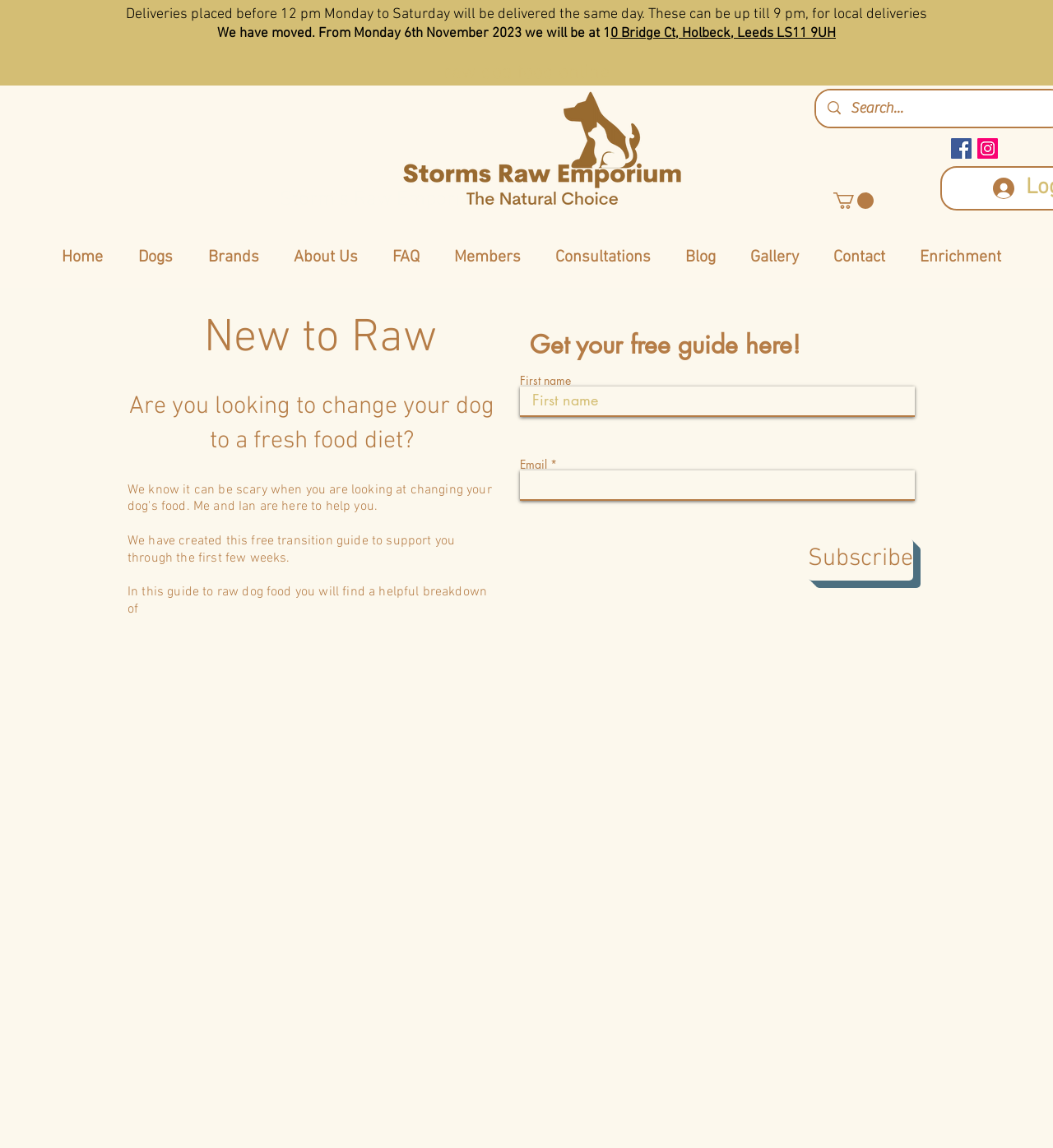Please provide the bounding box coordinates for the element that needs to be clicked to perform the instruction: "Get your free guide here!". The coordinates must consist of four float numbers between 0 and 1, formatted as [left, top, right, bottom].

[0.503, 0.29, 0.878, 0.314]